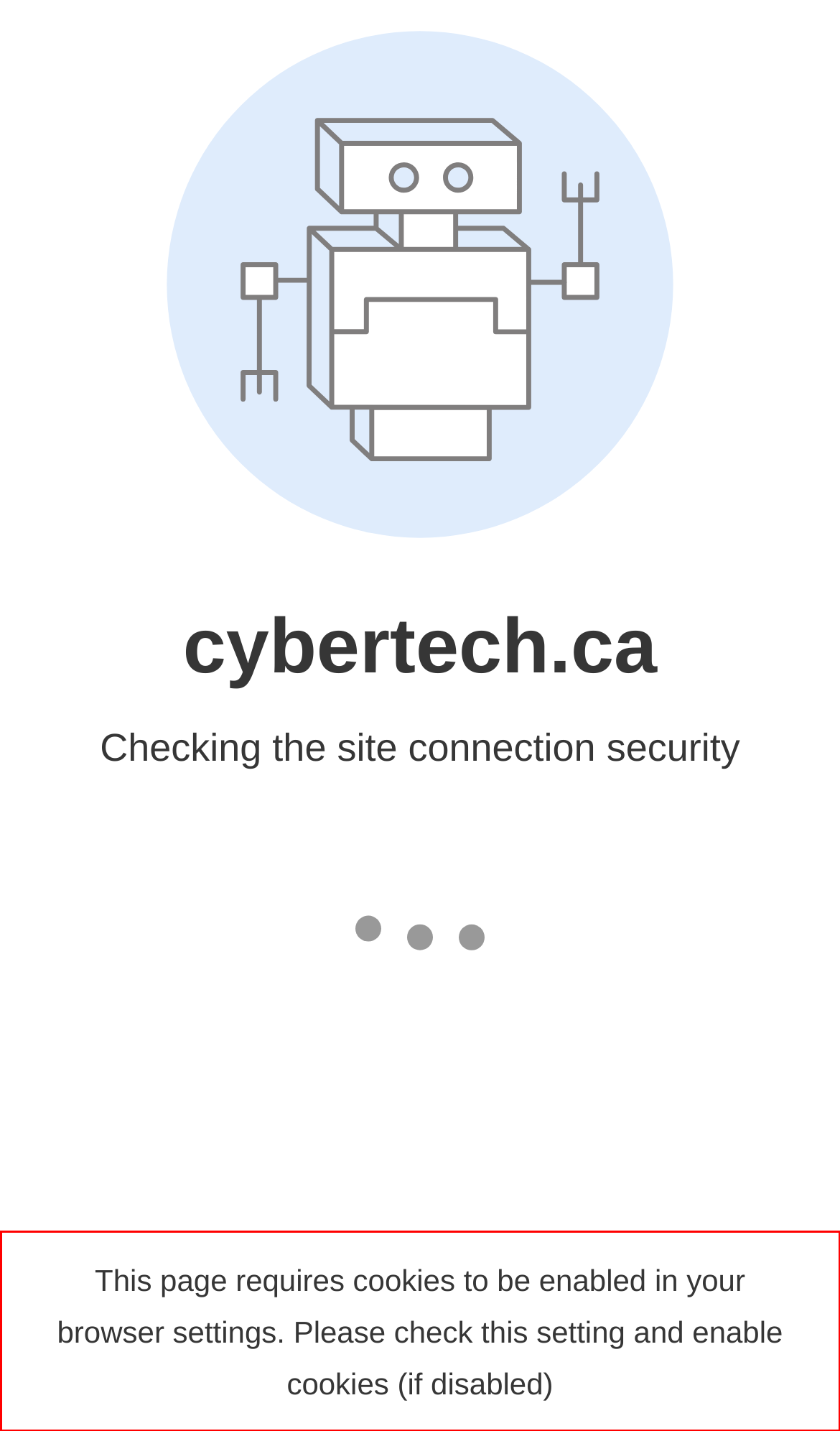Identify the text inside the red bounding box in the provided webpage screenshot and transcribe it.

This page requires cookies to be enabled in your browser settings. Please check this setting and enable cookies (if disabled)